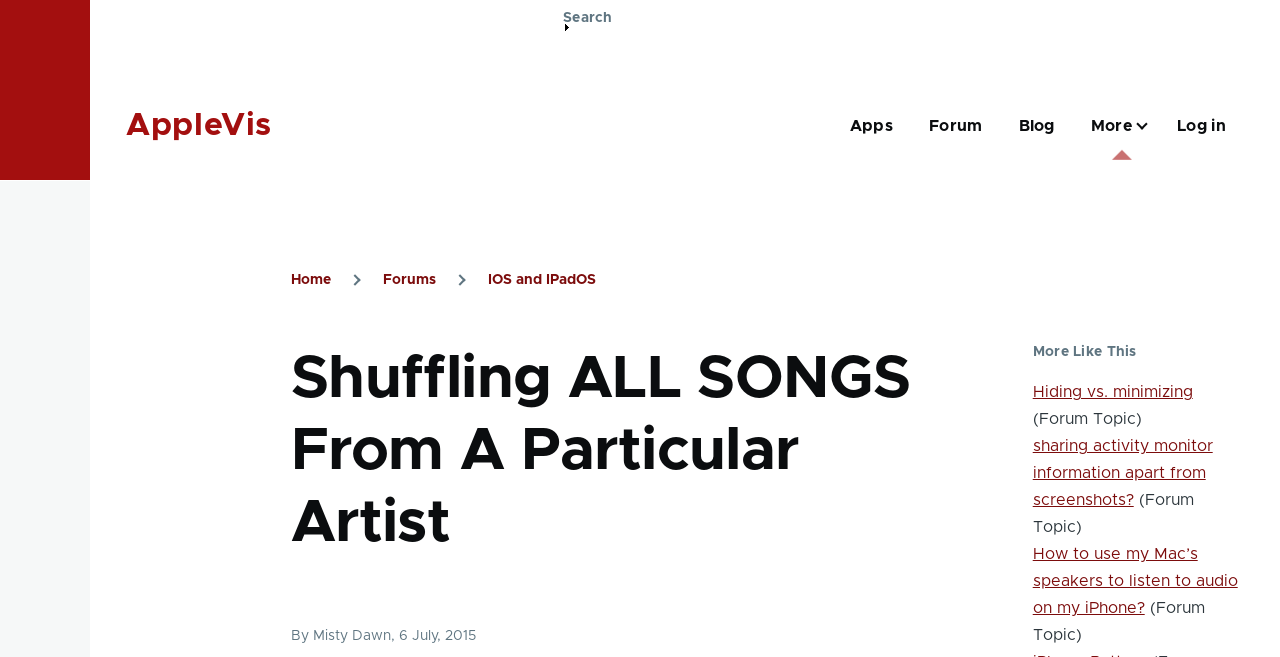Could you specify the bounding box coordinates for the clickable section to complete the following instruction: "Click on the AppleVis link"?

[0.098, 0.167, 0.213, 0.216]